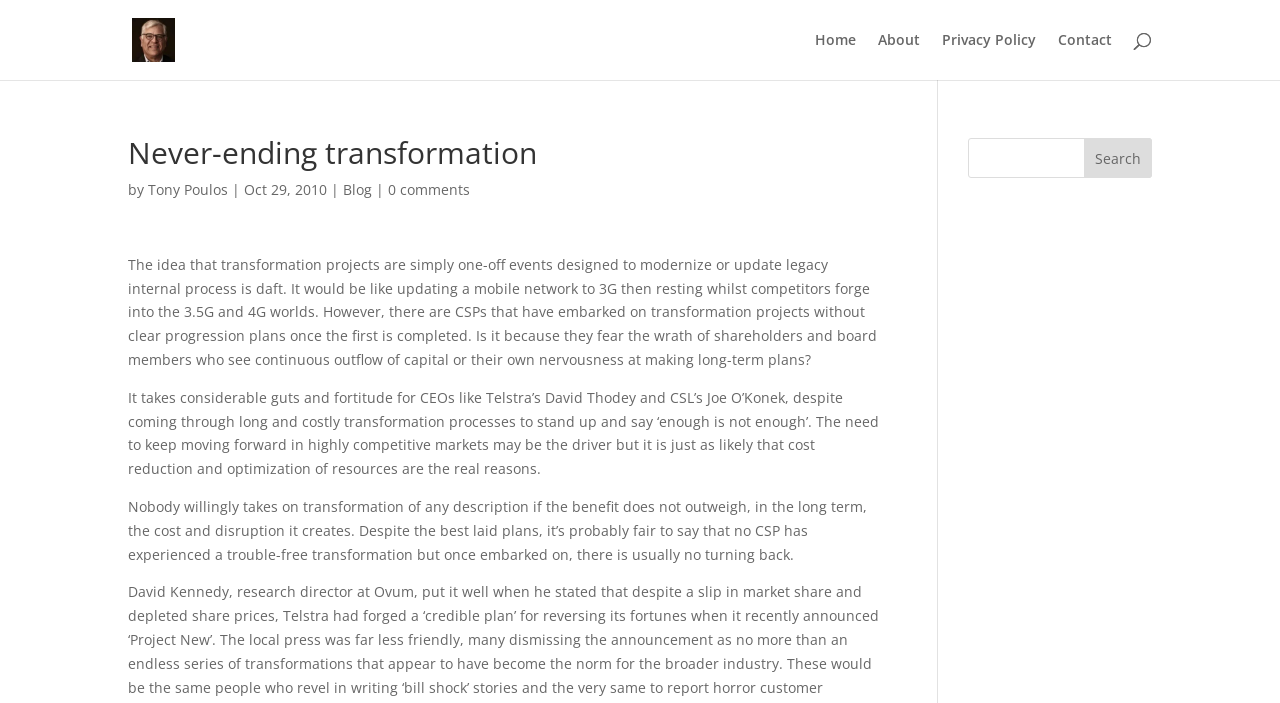Please identify the bounding box coordinates of the region to click in order to complete the given instruction: "Read the blog". The coordinates should be four float numbers between 0 and 1, i.e., [left, top, right, bottom].

[0.268, 0.256, 0.291, 0.283]